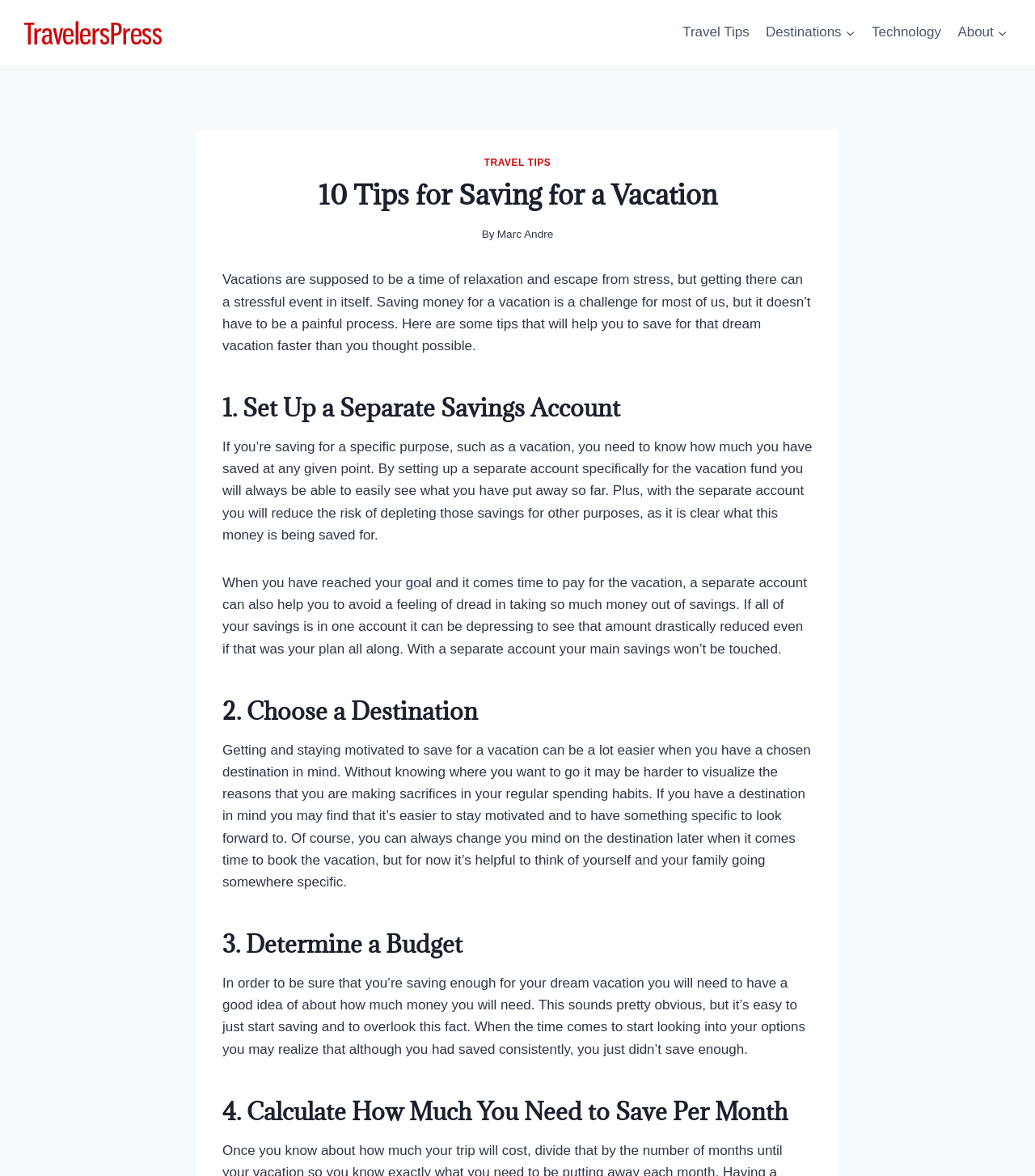Use one word or a short phrase to answer the question provided: 
What is the second tip for saving for a vacation?

Choose a Destination